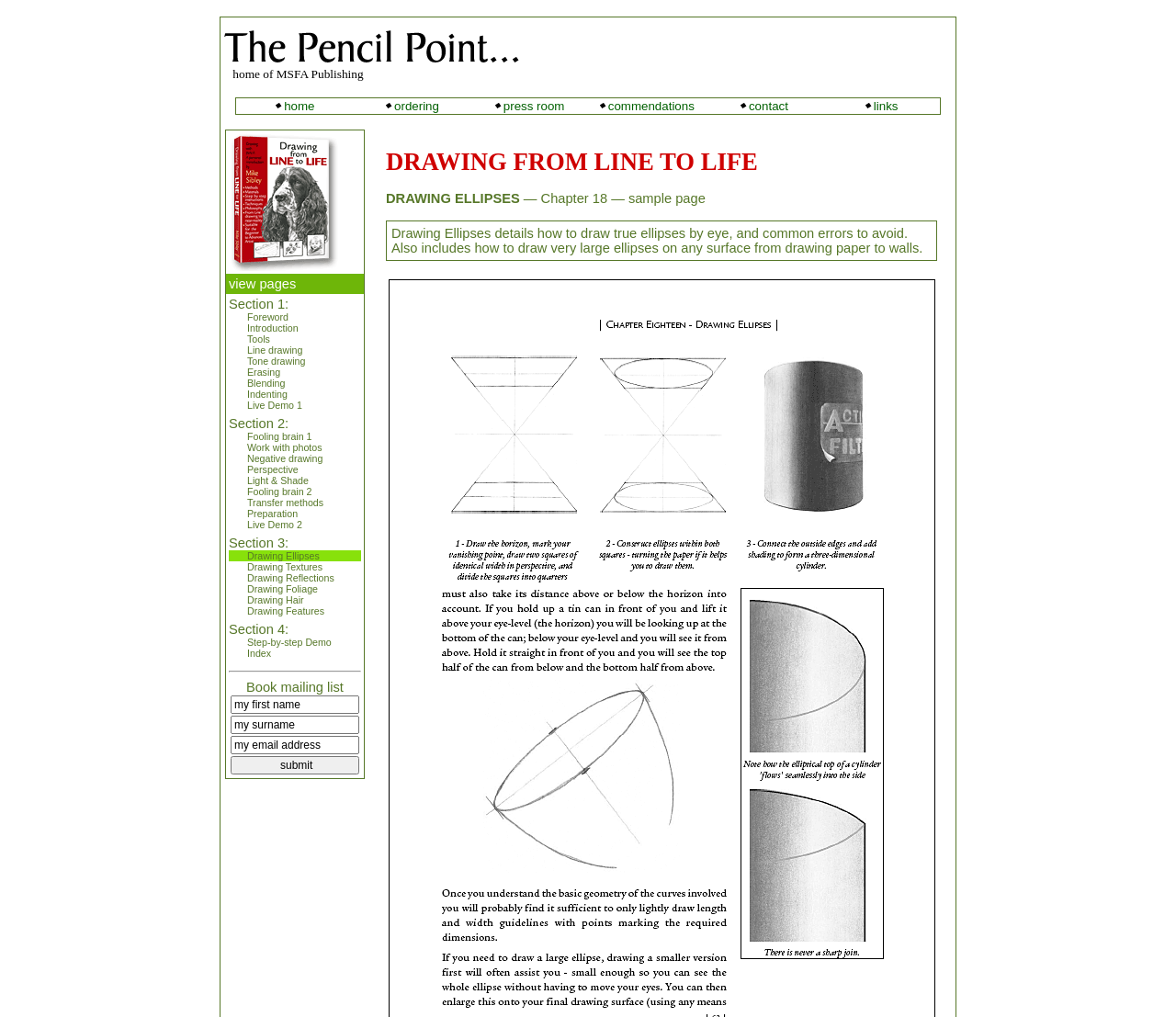What is the purpose of the mailing list form?
Provide a well-explained and detailed answer to the question.

The mailing list form at the bottom of the webpage is likely used to collect email addresses from interested users who want to receive updates about the book, such as new chapters or promotions.